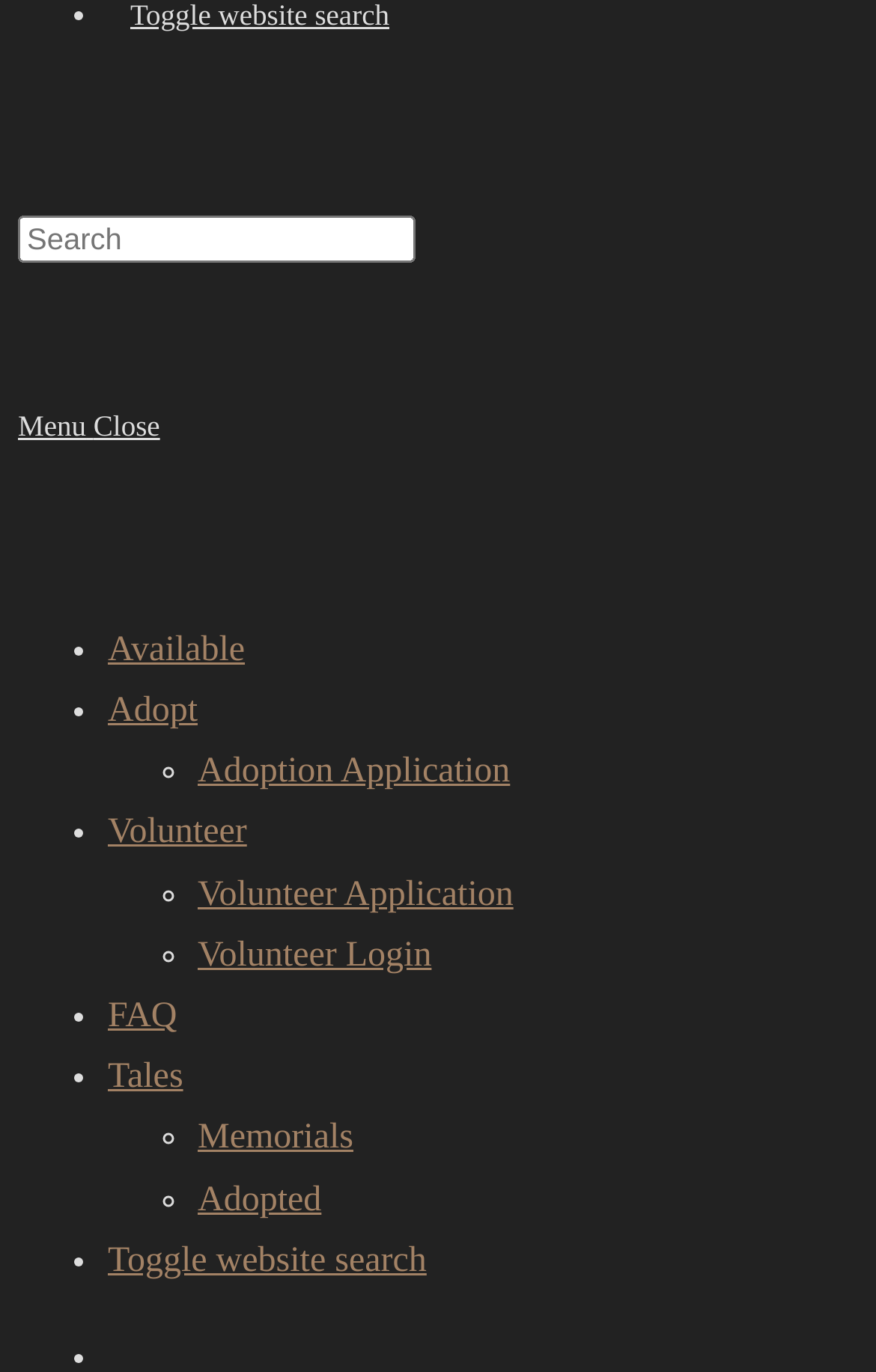Based on the element description Adoption Application, identify the bounding box of the UI element in the given webpage screenshot. The coordinates should be in the format (top-left x, top-left y, bottom-right x, bottom-right y) and must be between 0 and 1.

[0.226, 0.549, 0.582, 0.577]